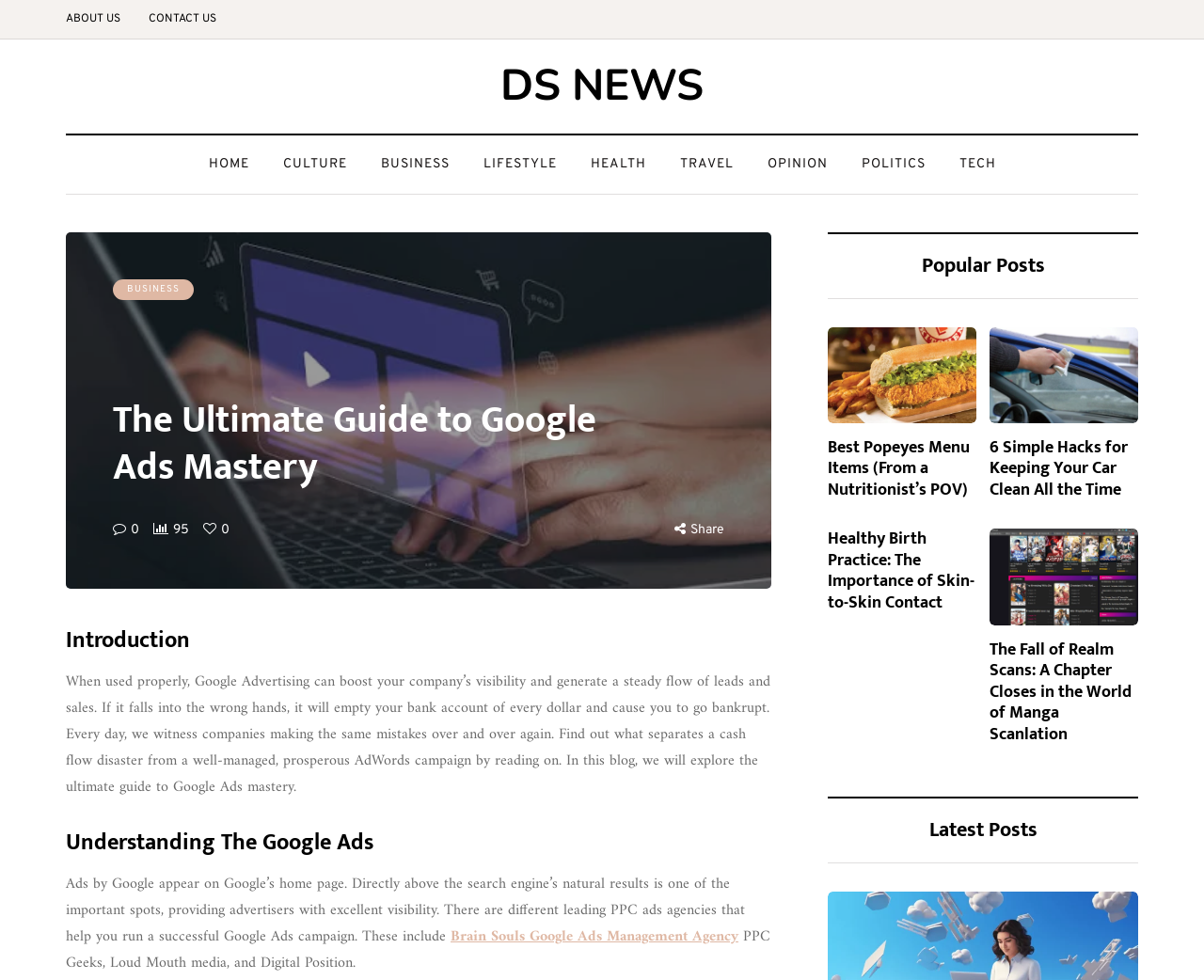What is the main heading of this webpage? Please extract and provide it.

The Ultimate Guide to Google Ads Mastery